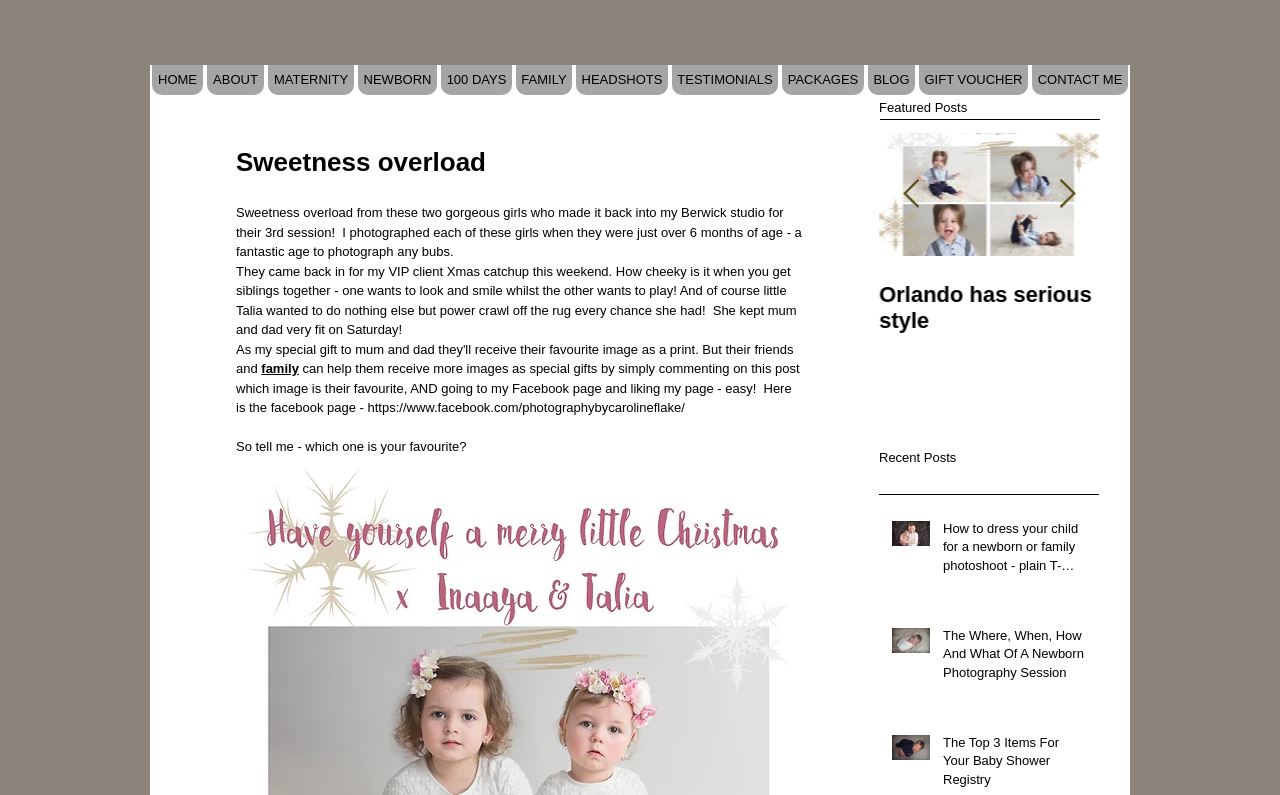Could you determine the bounding box coordinates of the clickable element to complete the instruction: "Go to the 'https://www.facebook.com/photographybycarolineflake/' page"? Provide the coordinates as four float numbers between 0 and 1, i.e., [left, top, right, bottom].

[0.287, 0.503, 0.535, 0.522]